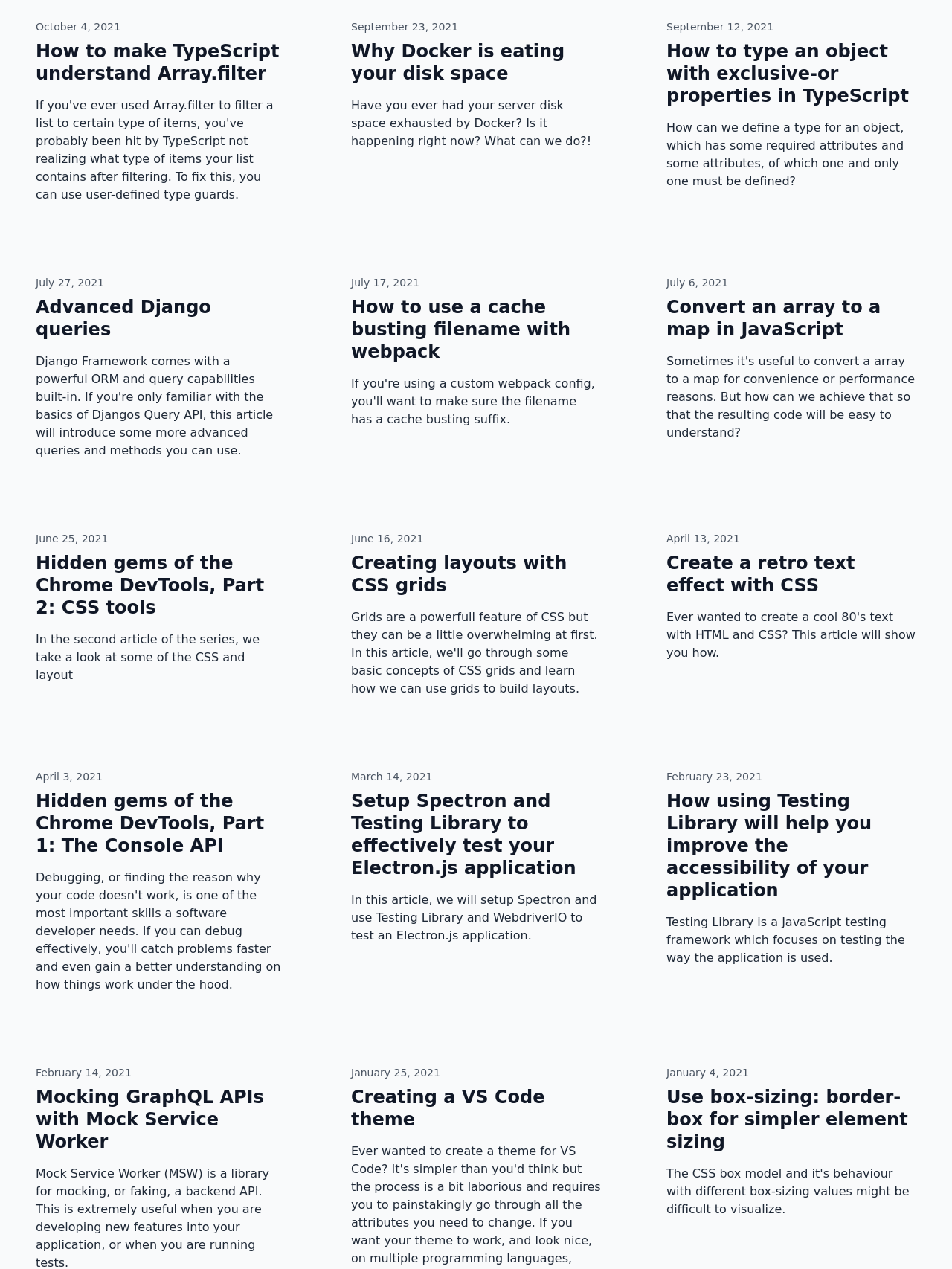Locate the bounding box coordinates of the clickable region necessary to complete the following instruction: "Learn about why Docker is eating your disk space". Provide the coordinates in the format of four float numbers between 0 and 1, i.e., [left, top, right, bottom].

[0.369, 0.032, 0.631, 0.067]